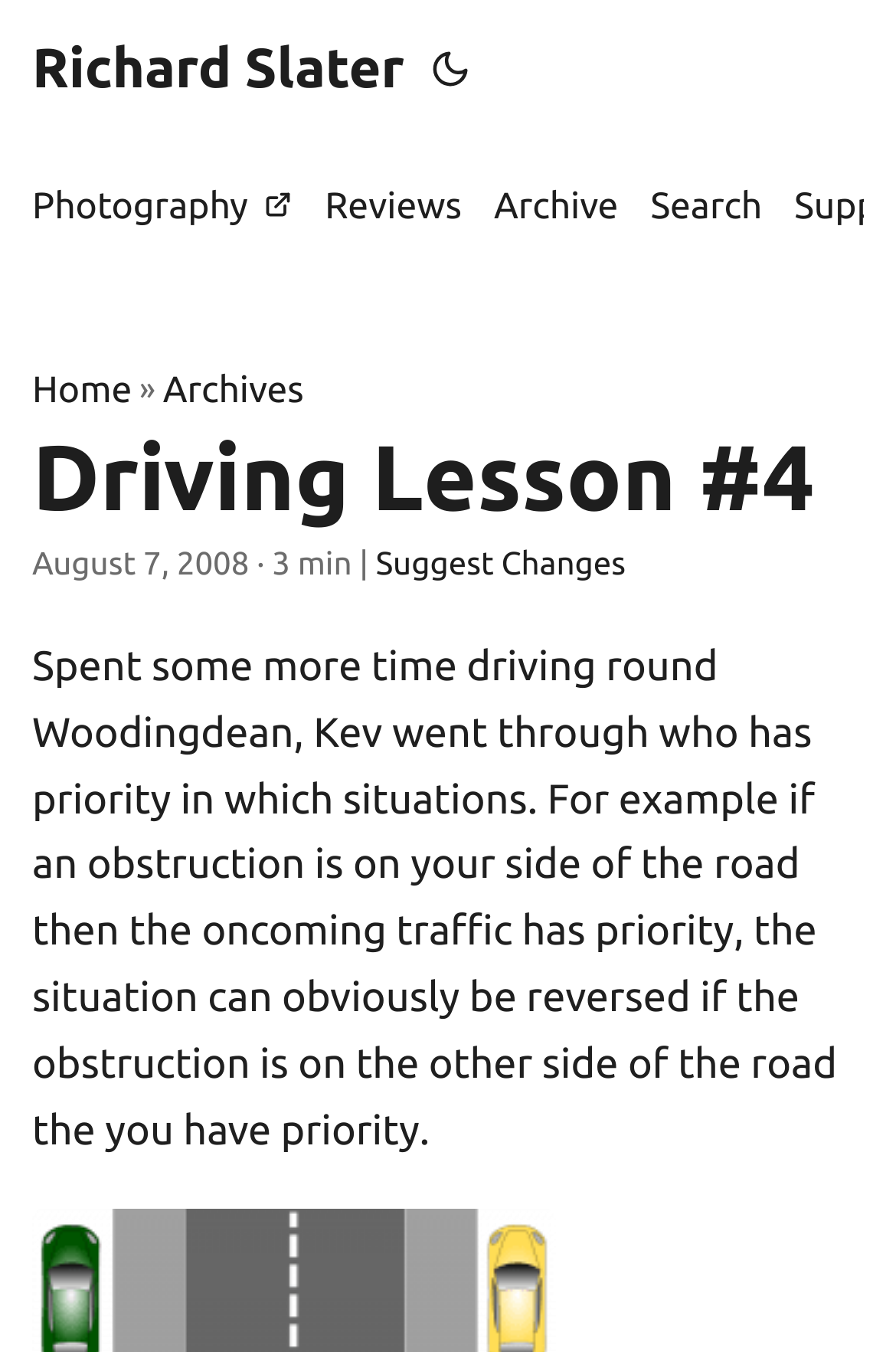Given the element description "Suggest Changes" in the screenshot, predict the bounding box coordinates of that UI element.

[0.419, 0.397, 0.698, 0.435]